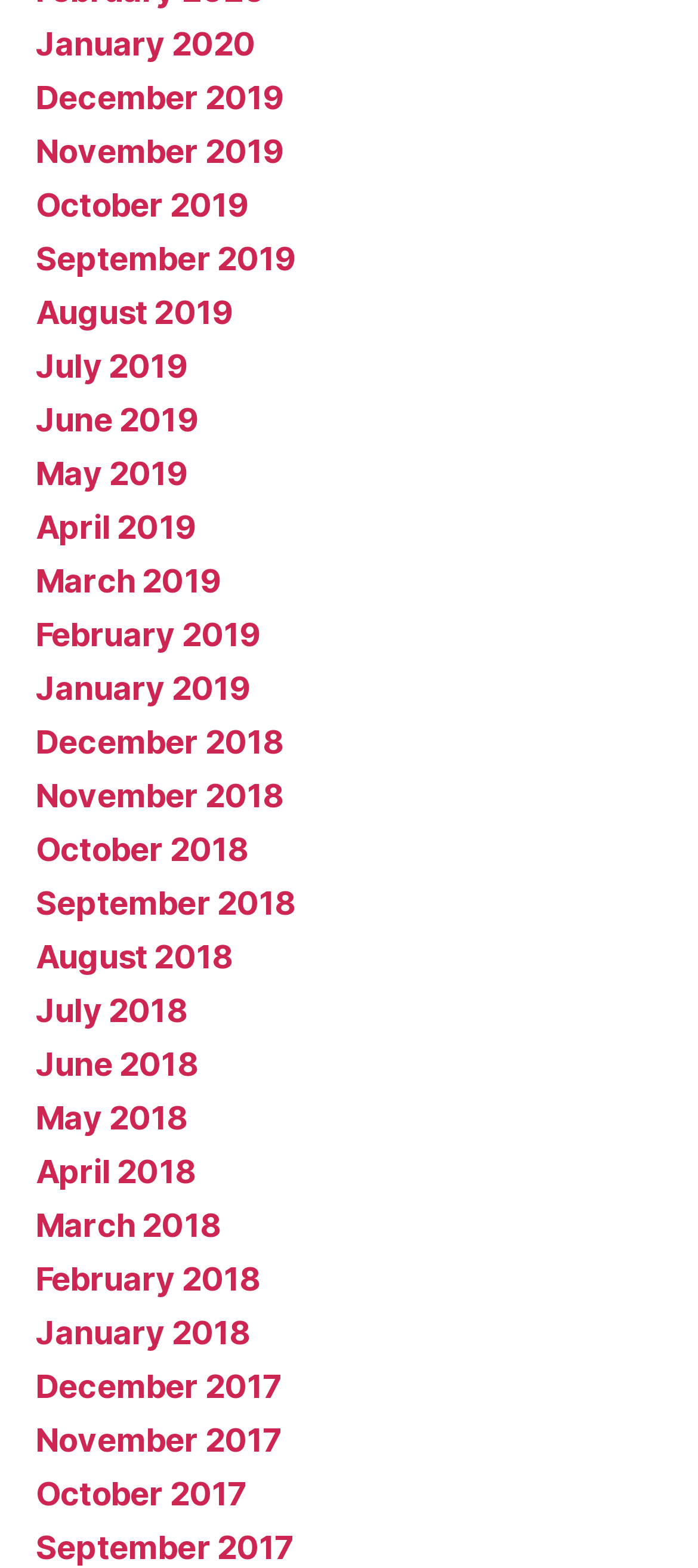Please find the bounding box coordinates for the clickable element needed to perform this instruction: "go to December 2019".

[0.051, 0.05, 0.406, 0.074]